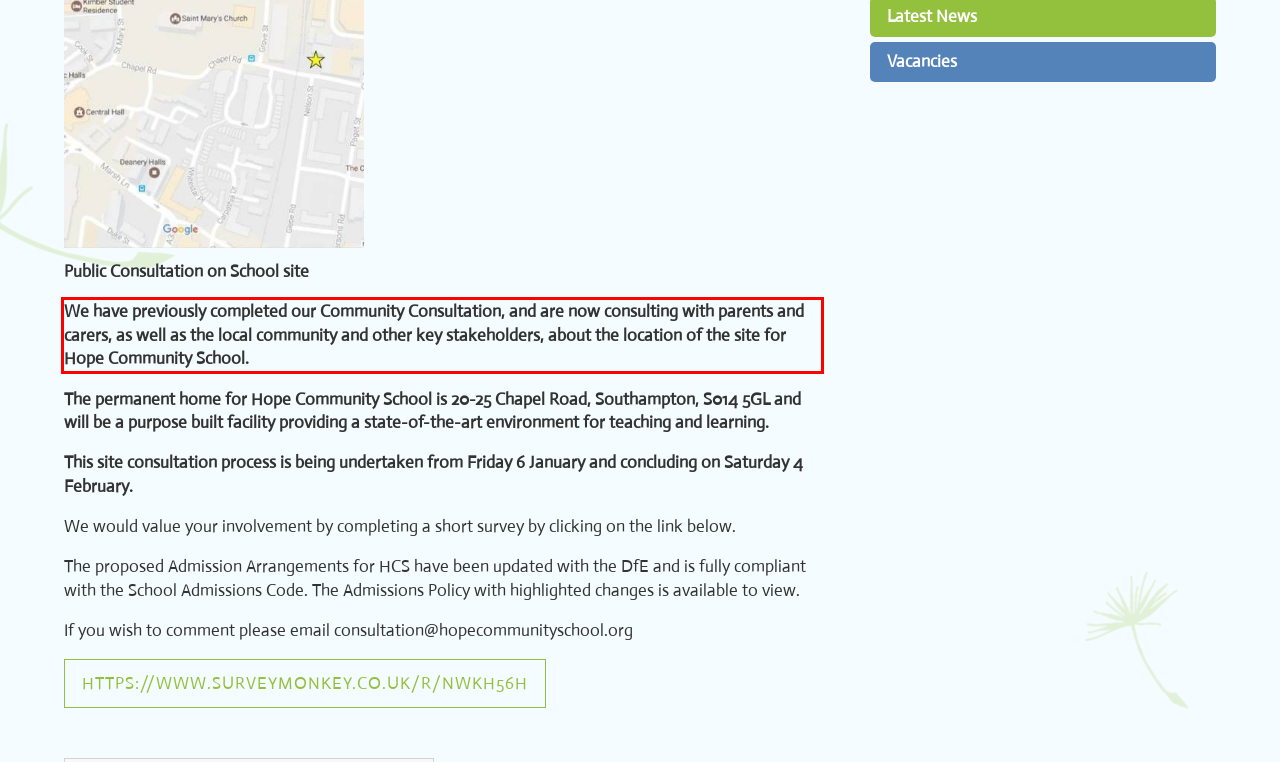Given a screenshot of a webpage containing a red bounding box, perform OCR on the text within this red bounding box and provide the text content.

We have previously completed our Community Consultation, and are now consulting with parents and carers, as well as the local community and other key stakeholders, about the location of the site for Hope Community School.